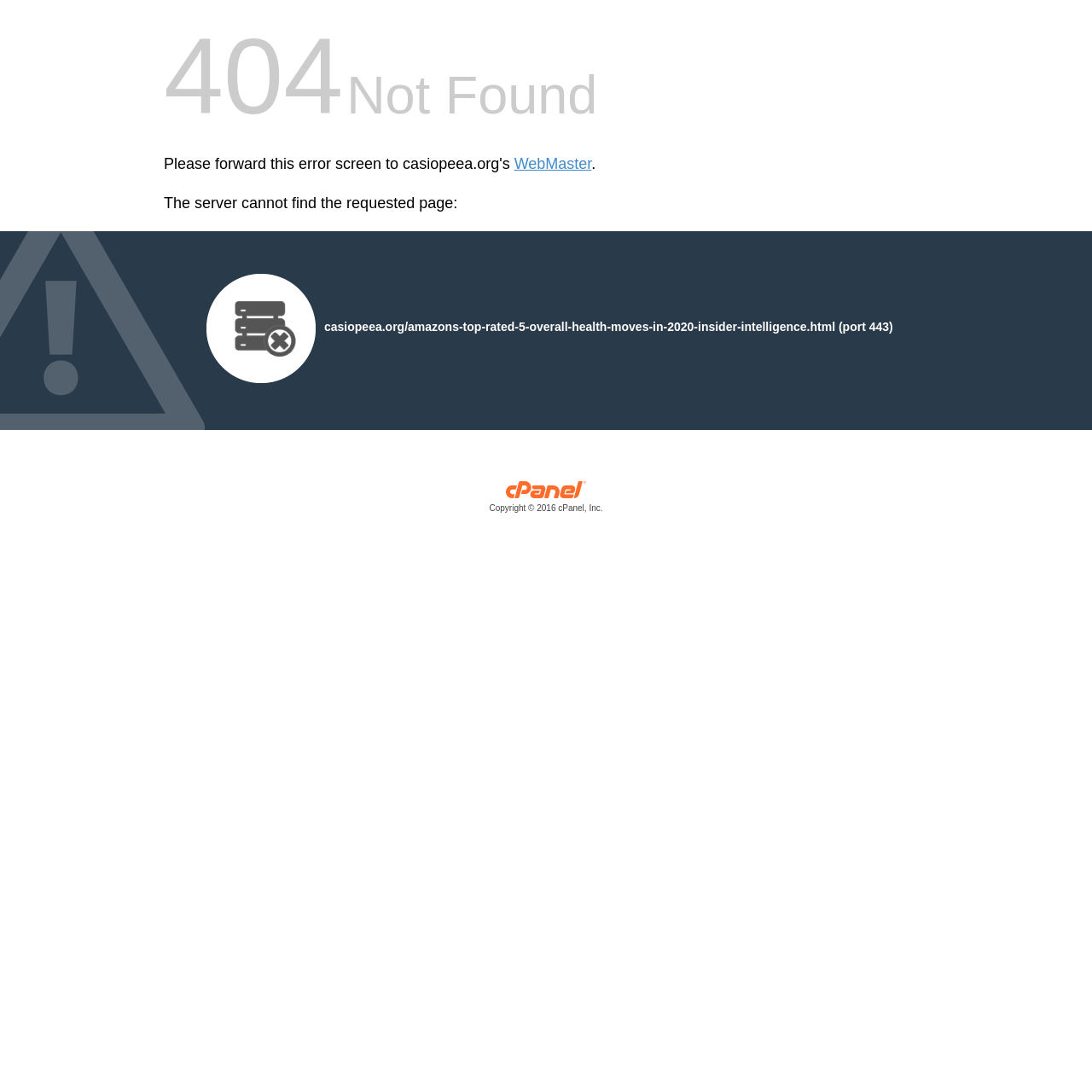What is the copyright information at the bottom of the webpage?
Refer to the image and provide a thorough answer to the question.

The copyright information is displayed as a link at the bottom of the webpage, indicating that the content is copyrighted by cPanel, Inc. since 2016.